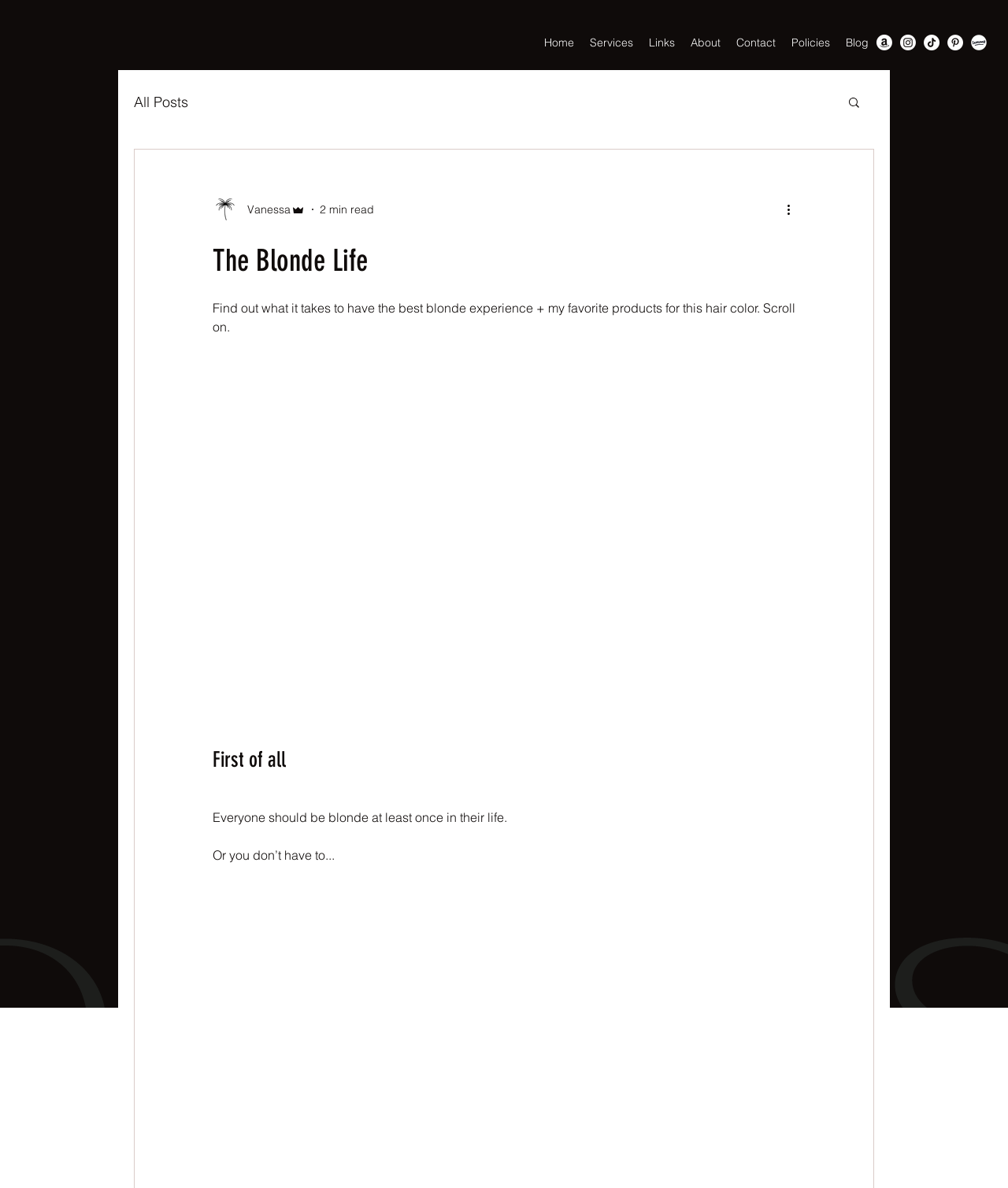What is the name of the blog?
Give a one-word or short phrase answer based on the image.

The Blonde Life